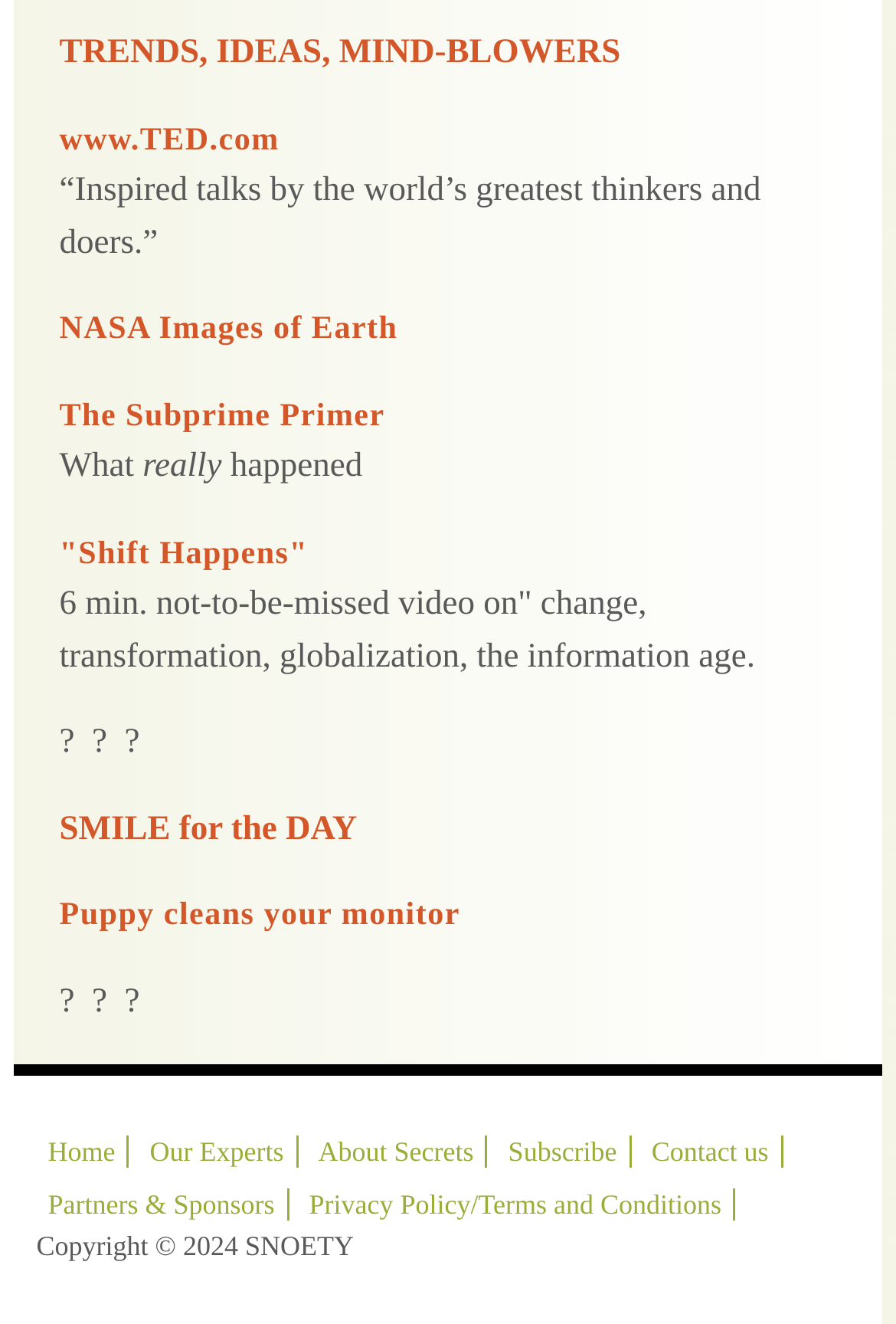Determine the bounding box coordinates of the region to click in order to accomplish the following instruction: "Visit the TED website". Provide the coordinates as four float numbers between 0 and 1, specifically [left, top, right, bottom].

[0.066, 0.094, 0.312, 0.12]